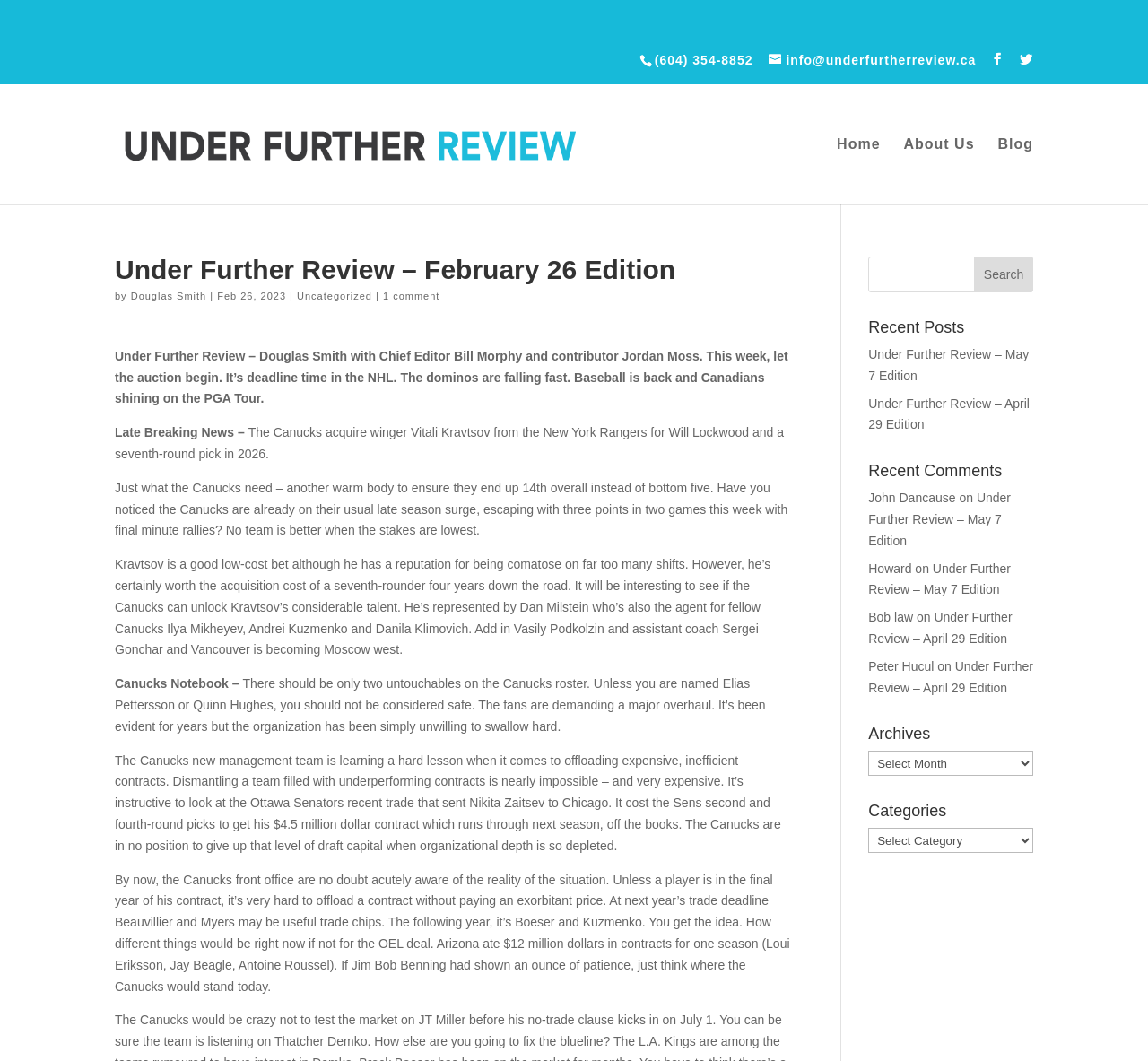Give a detailed account of the webpage's layout and content.

The webpage is titled "Under Further Review – February 26 Edition" and appears to be a blog or news article page. At the top, there is a header section with a phone number, email address, and social media links. Below this, there is a navigation menu with links to "Home", "About Us", "Blog", and other sections.

The main content of the page is divided into several sections. The first section is a heading that reads "Under Further Review – February 26 Edition" followed by a brief description of the article and its author, Douglas Smith. Below this, there is a section of text that discusses the Vancouver Canucks' recent trade and their performance in the NHL.

The next section is titled "Late Breaking News" and discusses the Canucks' acquisition of winger Vitali Kravtsov from the New York Rangers. This is followed by a section titled "Canucks Notebook" which discusses the team's management and their efforts to offload expensive contracts.

On the right-hand side of the page, there is a search bar and a section titled "Recent Posts" which lists links to other articles on the site. Below this, there is a section titled "Recent Comments" which lists comments from users, along with links to the articles they are commenting on. Further down, there are sections titled "Archives" and "Categories" which appear to be dropdown menus.

Throughout the page, there are several links to other articles, as well as social media links and a phone number and email address at the top. The overall layout is organized and easy to navigate, with clear headings and concise text.